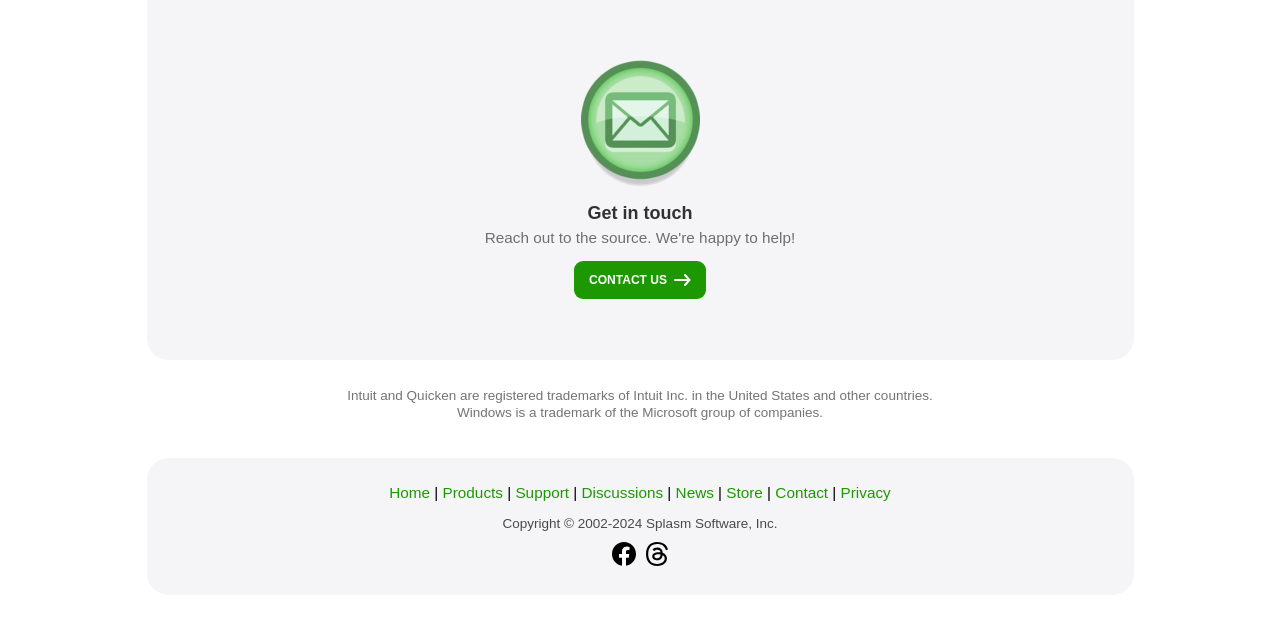Identify the bounding box coordinates of the region I need to click to complete this instruction: "Click on Support".

[0.454, 0.273, 0.546, 0.304]